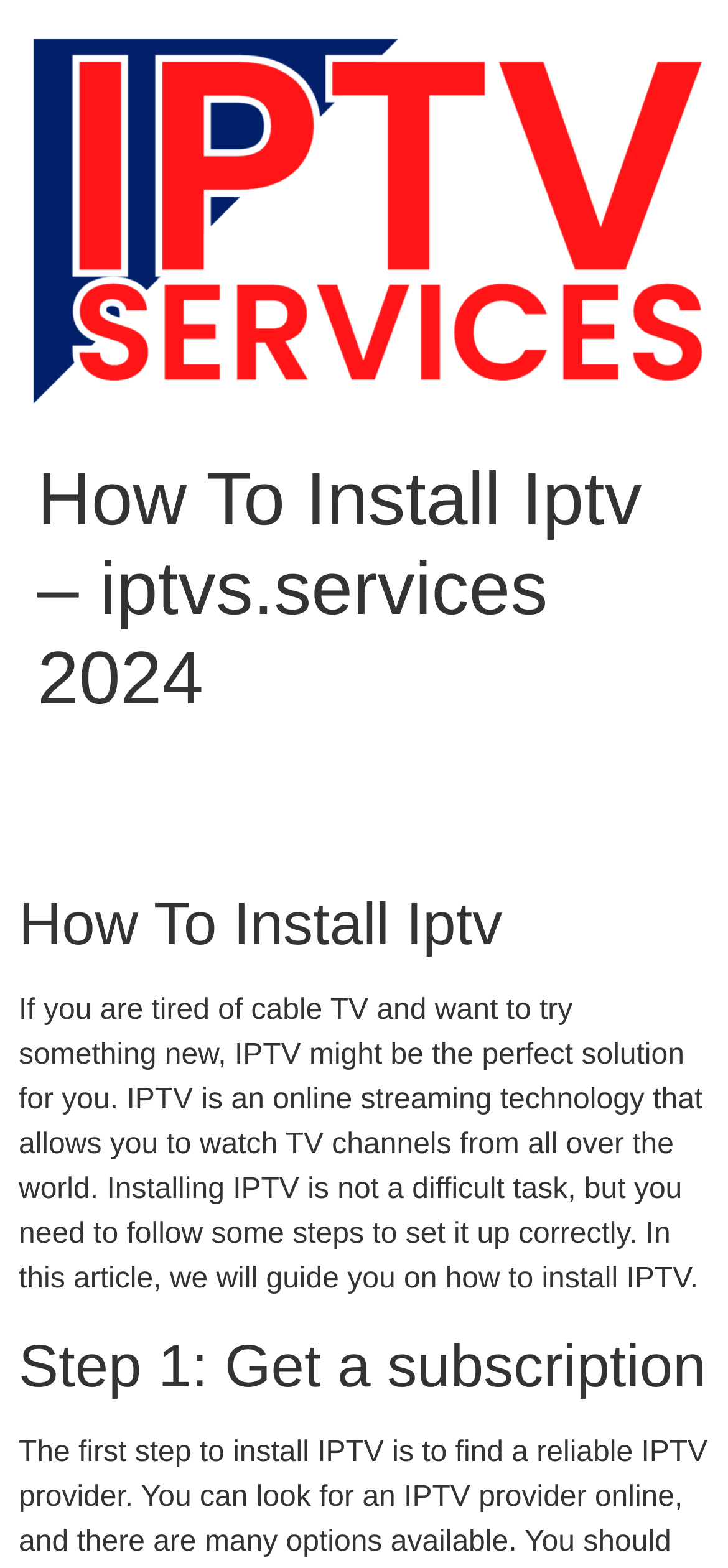Provide a single word or phrase answer to the question: 
What is IPTV?

Online streaming technology